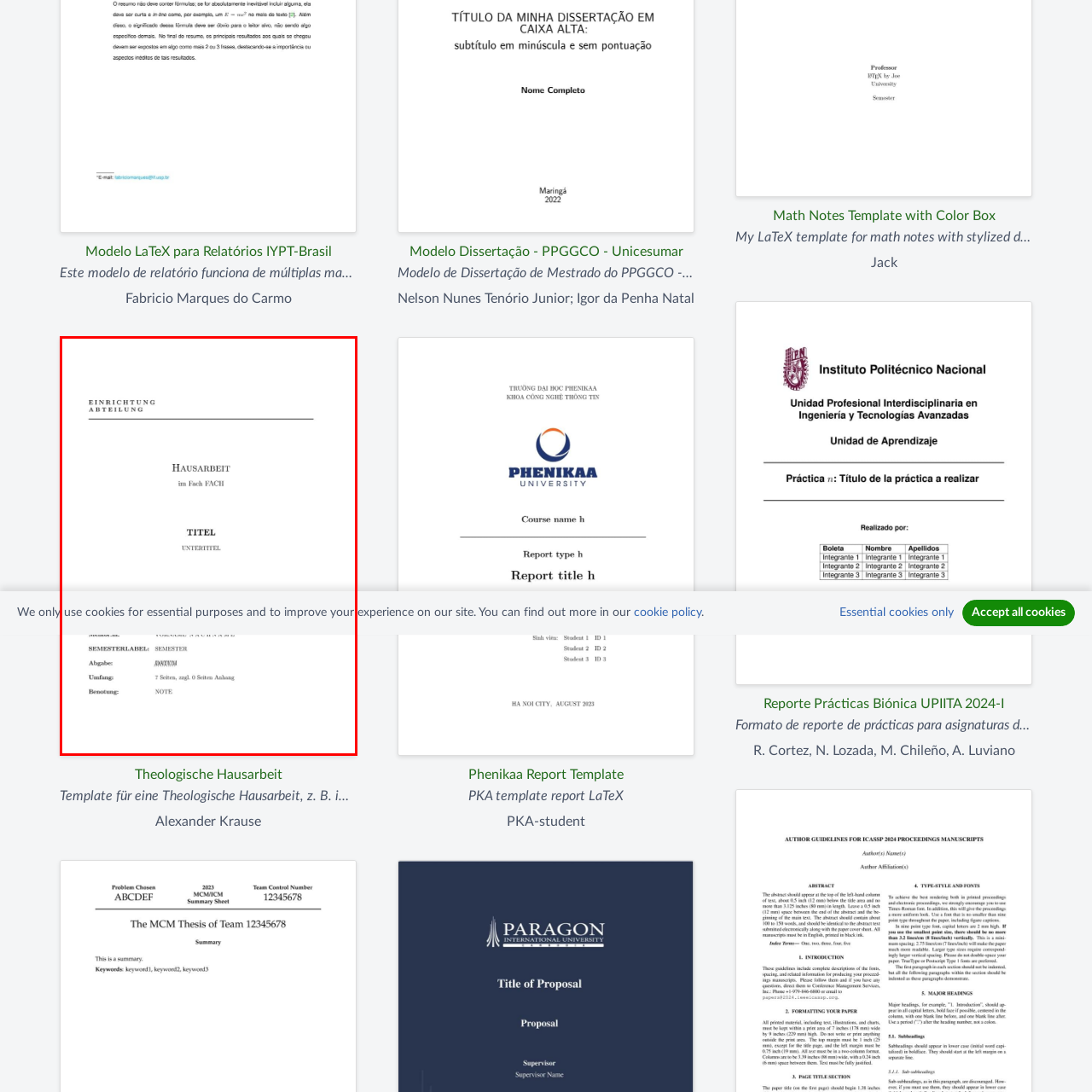Observe the image segment inside the red bounding box and answer concisely with a single word or phrase: What is the purpose of the 'TITEL' placeholder?

For title insertion